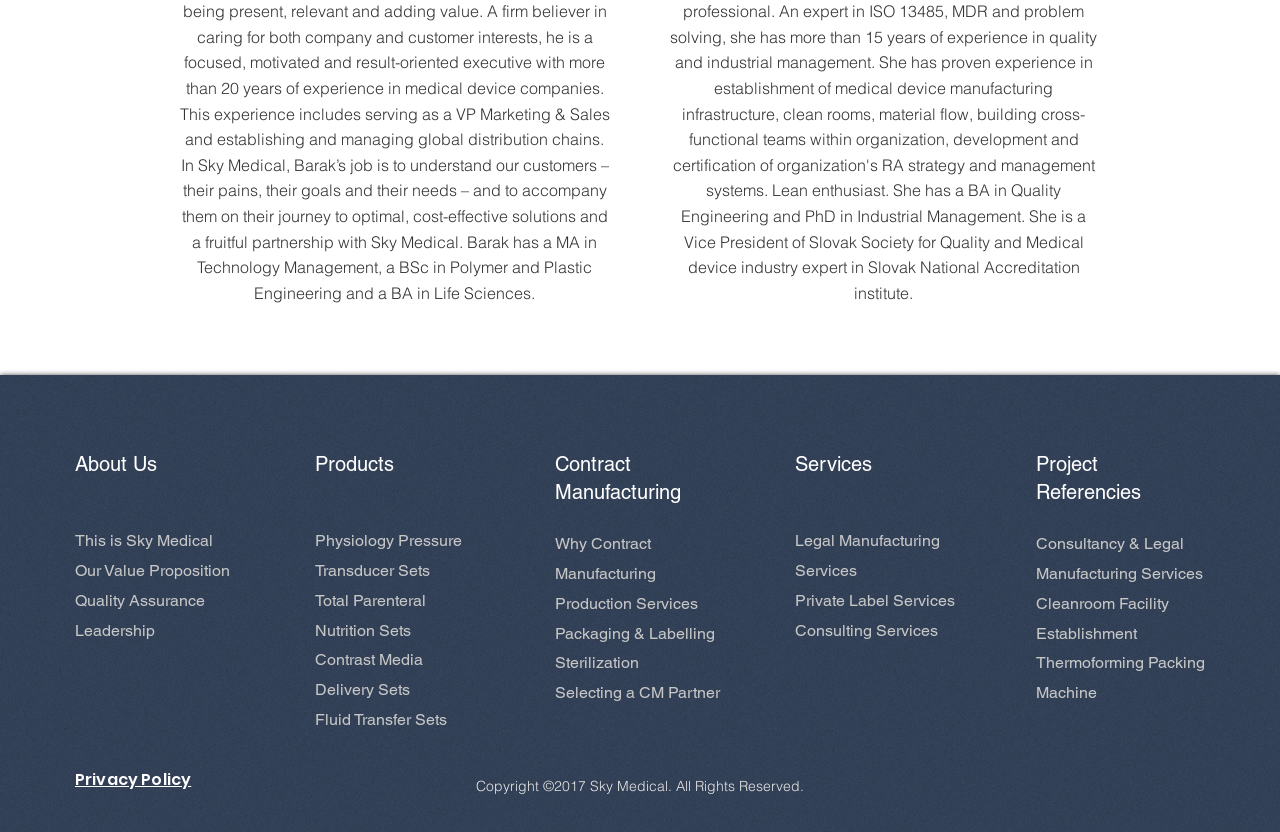Please determine the bounding box coordinates of the element's region to click in order to carry out the following instruction: "Check Project Referencies". The coordinates should be four float numbers between 0 and 1, i.e., [left, top, right, bottom].

[0.809, 0.542, 0.891, 0.606]